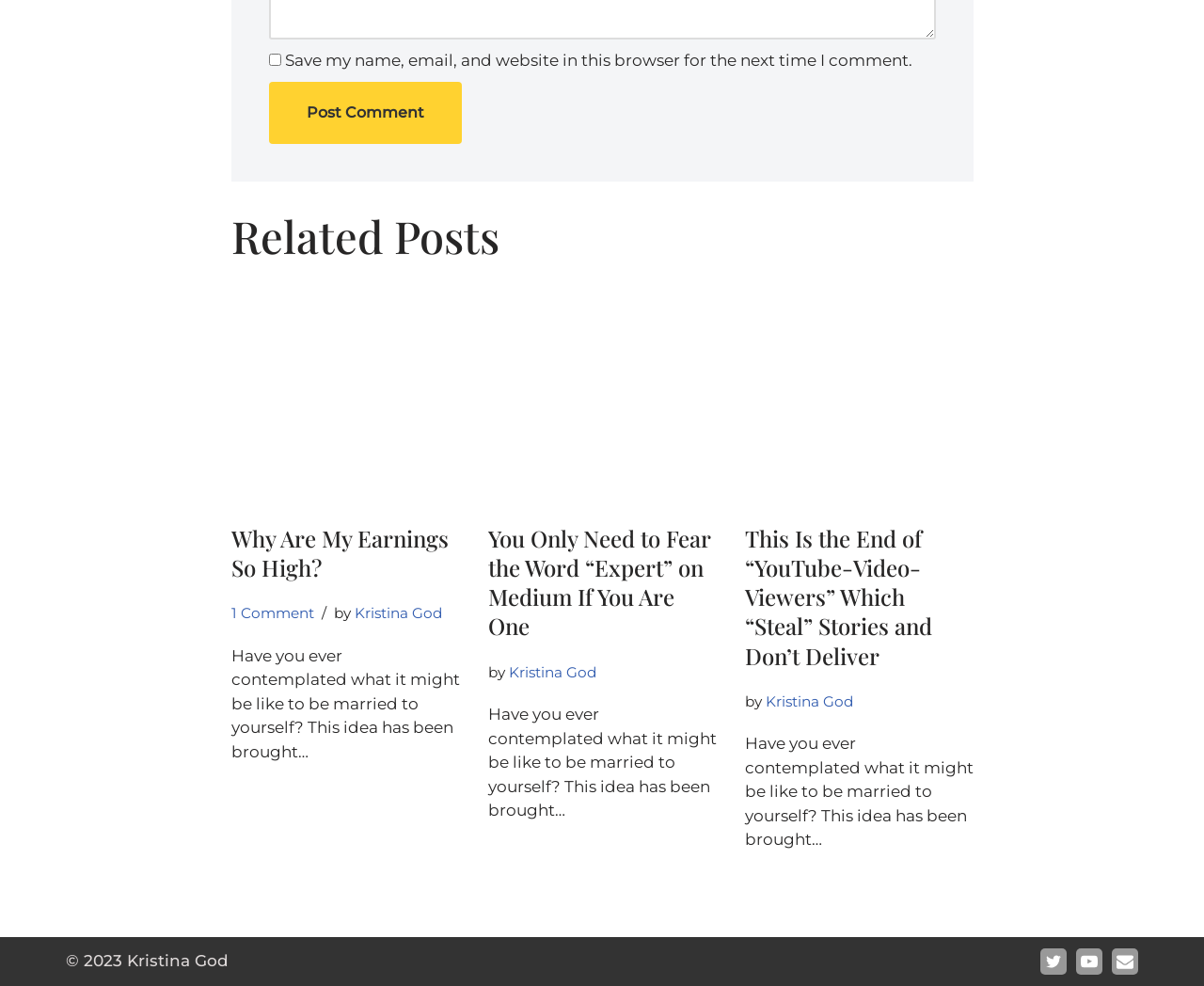Please identify the bounding box coordinates of the clickable area that will fulfill the following instruction: "Read the article 'Why Are My Earnings So High?'". The coordinates should be in the format of four float numbers between 0 and 1, i.e., [left, top, right, bottom].

[0.192, 0.531, 0.382, 0.591]